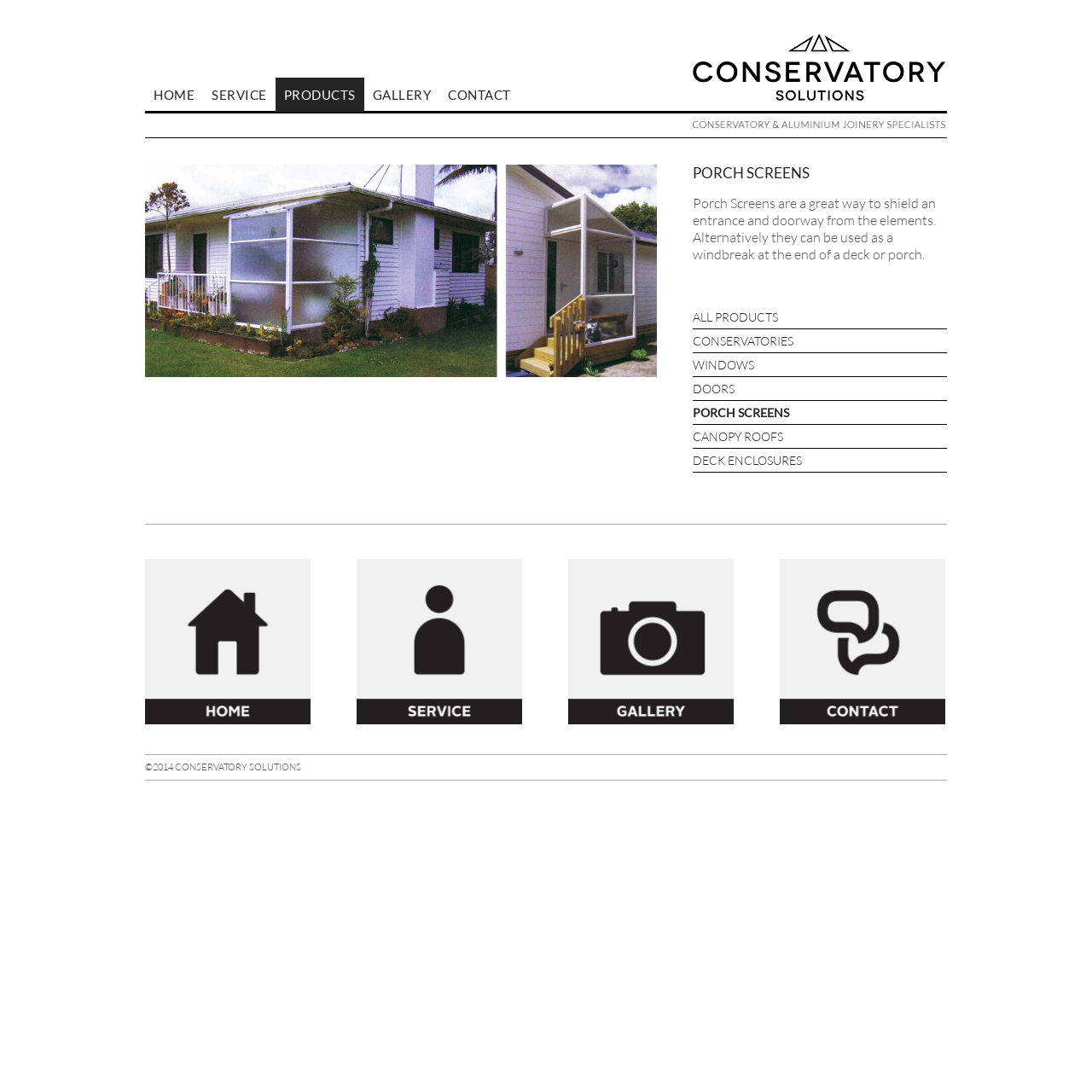What is the copyright year? Observe the screenshot and provide a one-word or short phrase answer.

2014